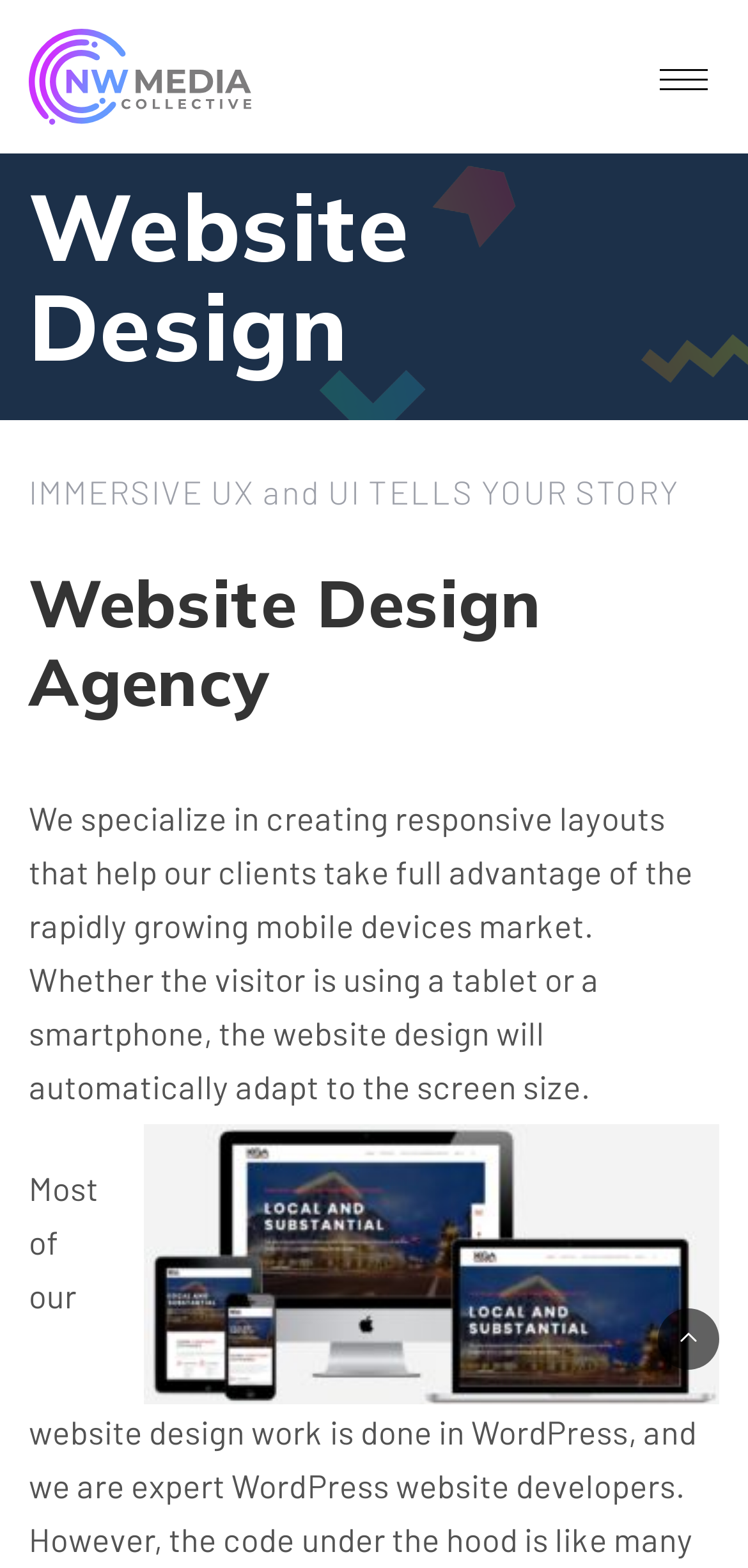Reply to the question below using a single word or brief phrase:
What type of devices are considered in the website design?

Mobile devices